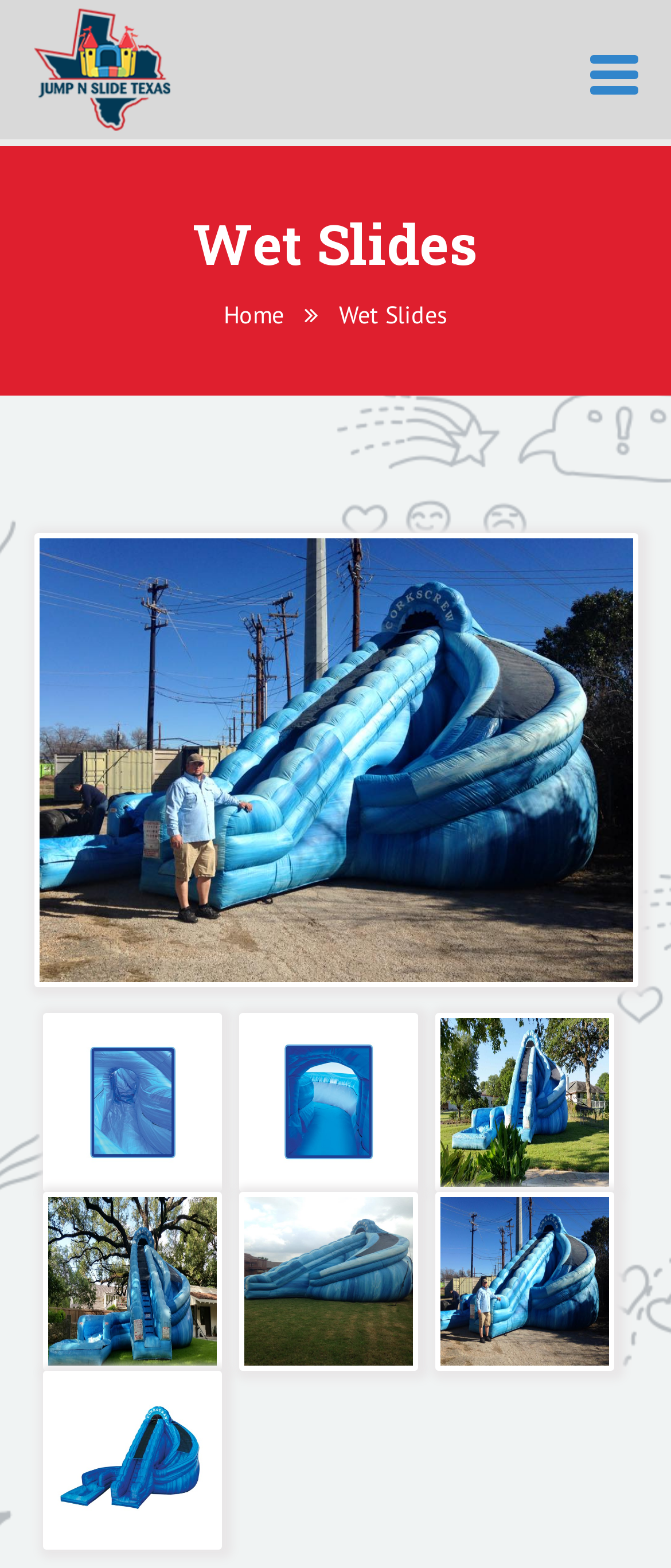Determine the bounding box for the described HTML element: "Home". Ensure the coordinates are four float numbers between 0 and 1 in the format [left, top, right, bottom].

[0.333, 0.191, 0.423, 0.21]